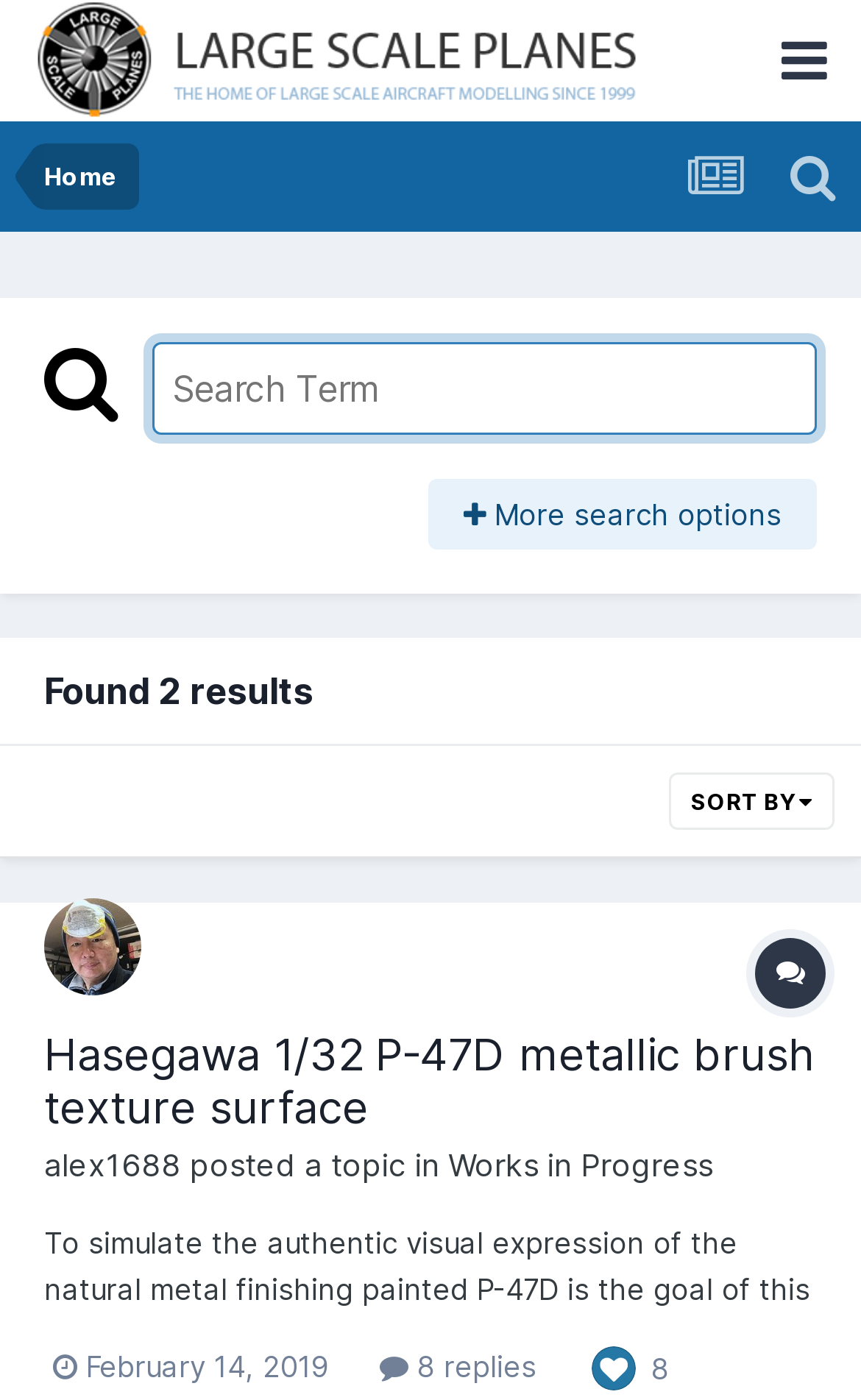Using floating point numbers between 0 and 1, provide the bounding box coordinates in the format (top-left x, top-left y, bottom-right x, bottom-right y). Locate the UI element described here: February 14, 2019

[0.062, 0.963, 0.382, 0.988]